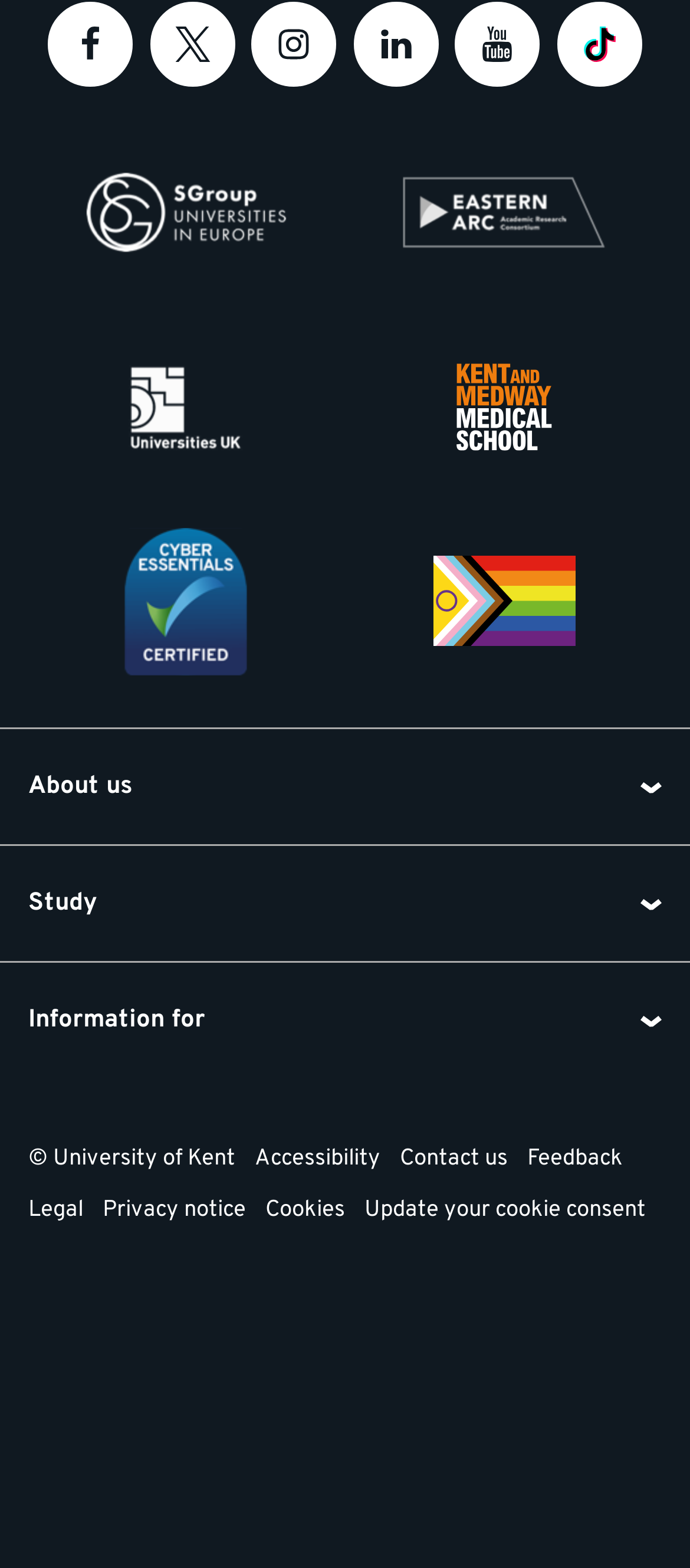Please provide the bounding box coordinates for the element that needs to be clicked to perform the following instruction: "Subscribe to us on Youtube". The coordinates should be given as four float numbers between 0 and 1, i.e., [left, top, right, bottom].

[0.66, 0.001, 0.783, 0.056]